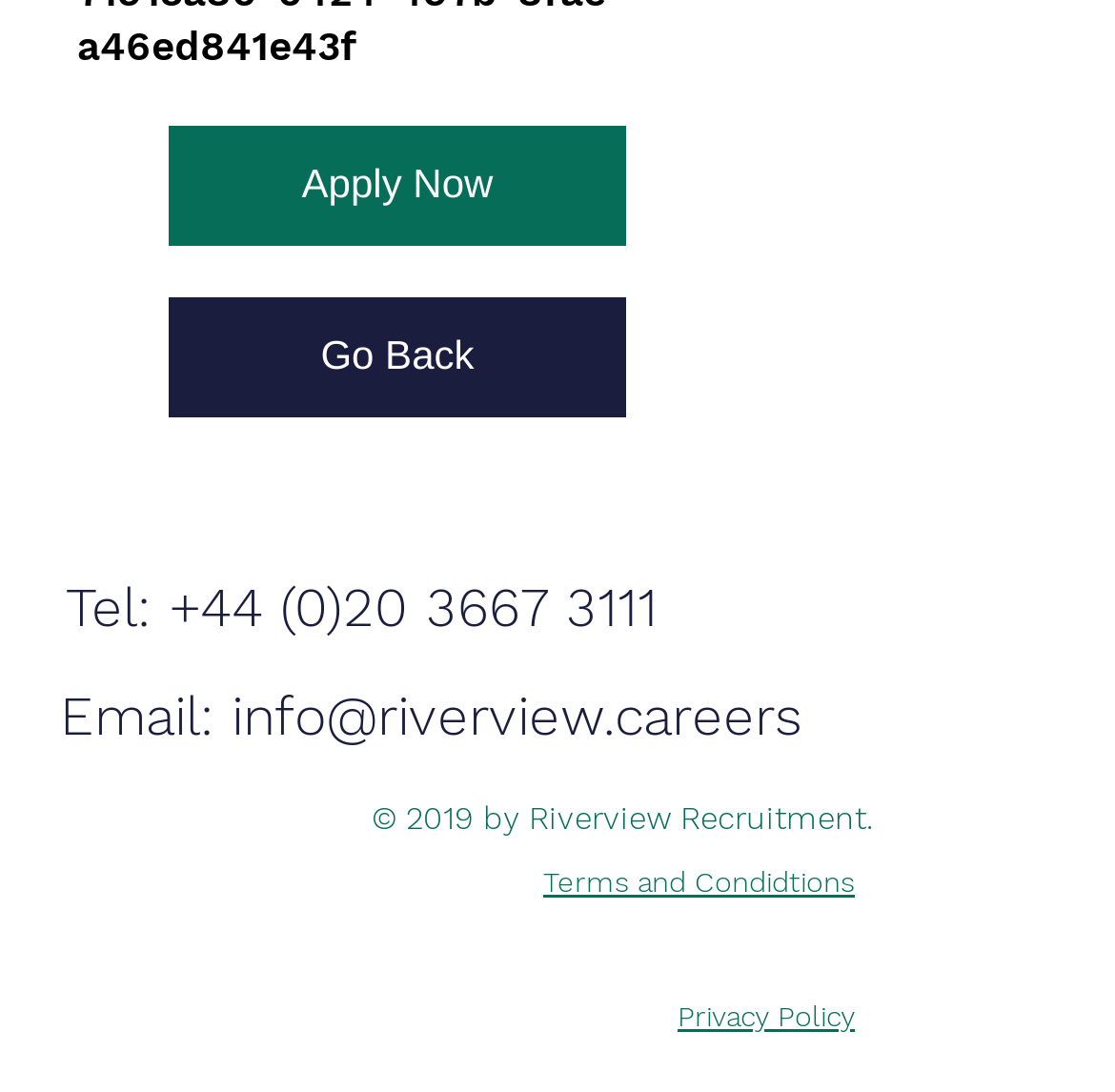What is the email address?
Based on the image, answer the question with as much detail as possible.

I found the email address by looking at the 'Email:' label and the corresponding link next to it, which contains the email address.